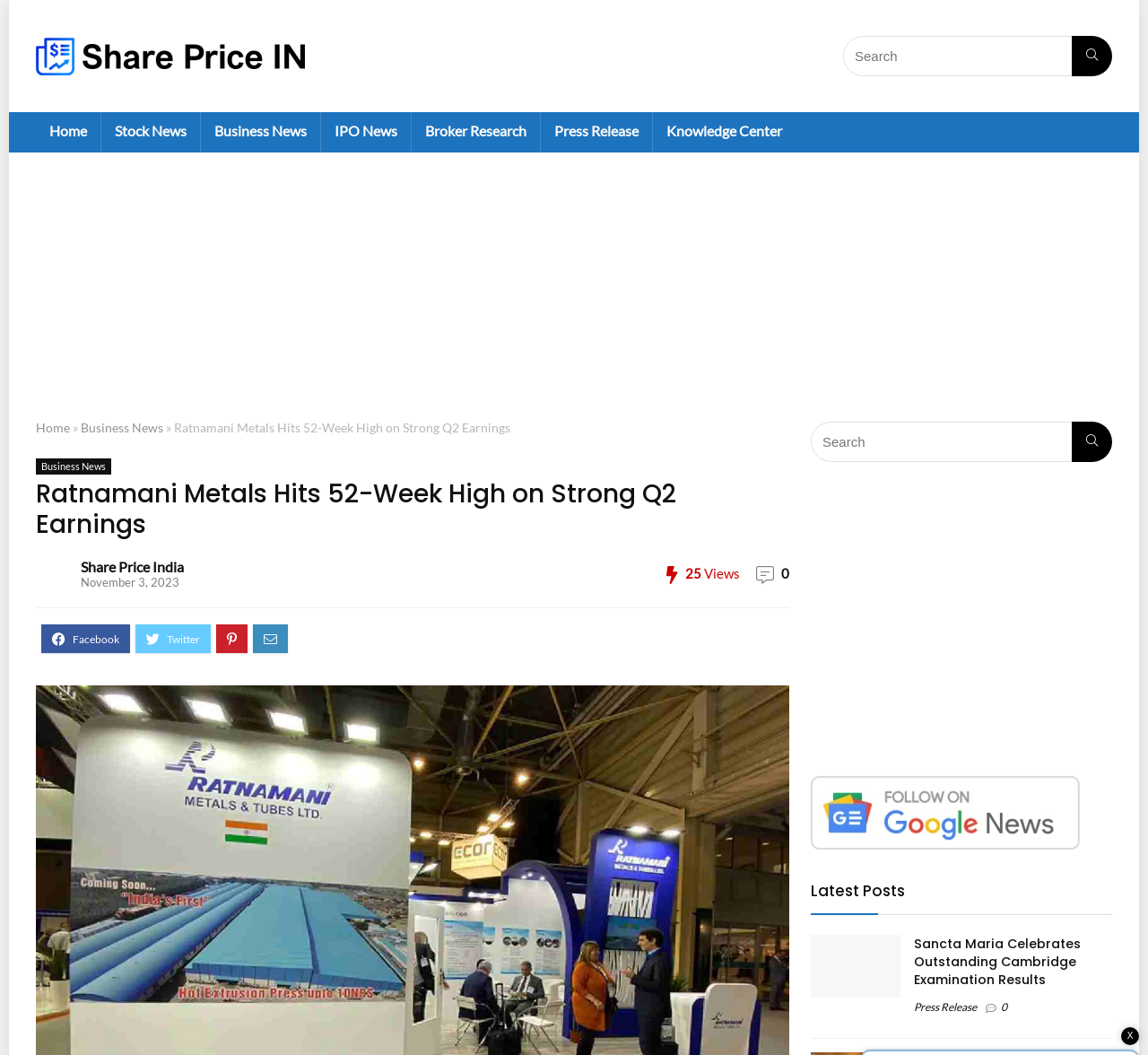What is the title of the latest post?
Give a single word or phrase as your answer by examining the image.

Sancta Maria Celebrates Outstanding Cambridge Examination Results